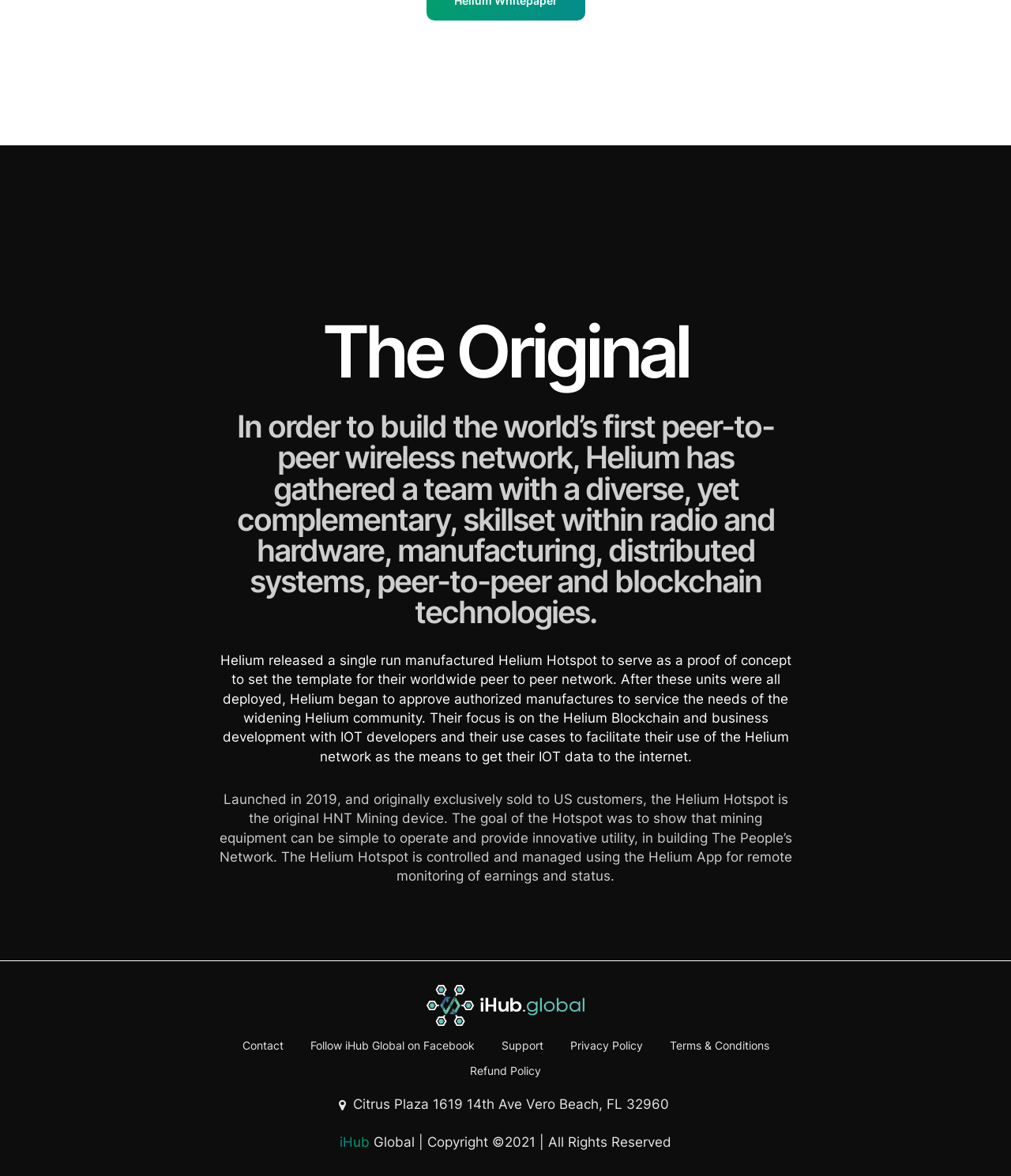Respond to the question below with a single word or phrase:
Where is iHub Global located?

Vero Beach, FL 32960